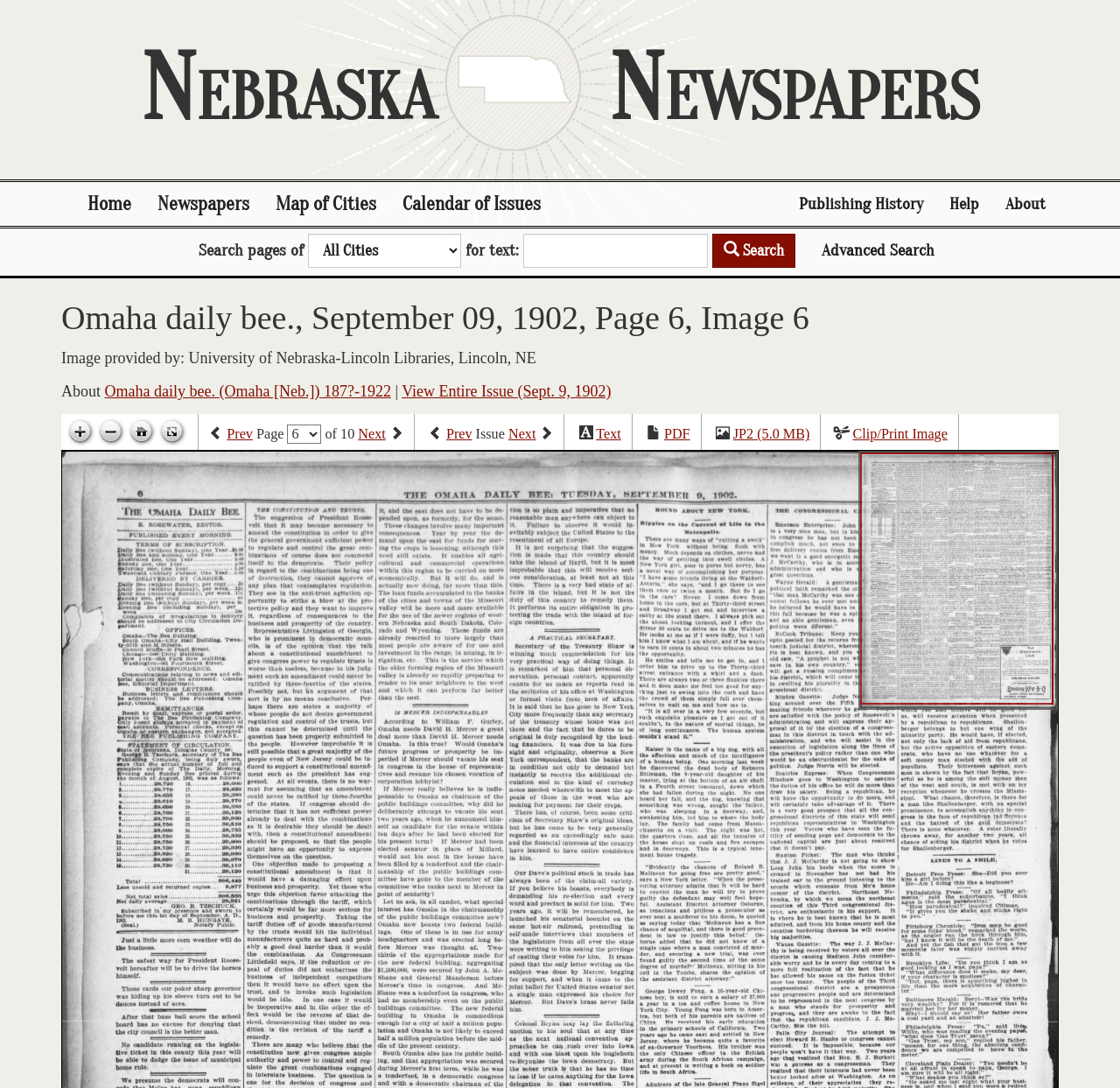Using the format (top-left x, top-left y, bottom-right x, bottom-right y), and given the element description, identify the bounding box coordinates within the screenshot: JP2 (5.0 MB)

[0.654, 0.392, 0.723, 0.407]